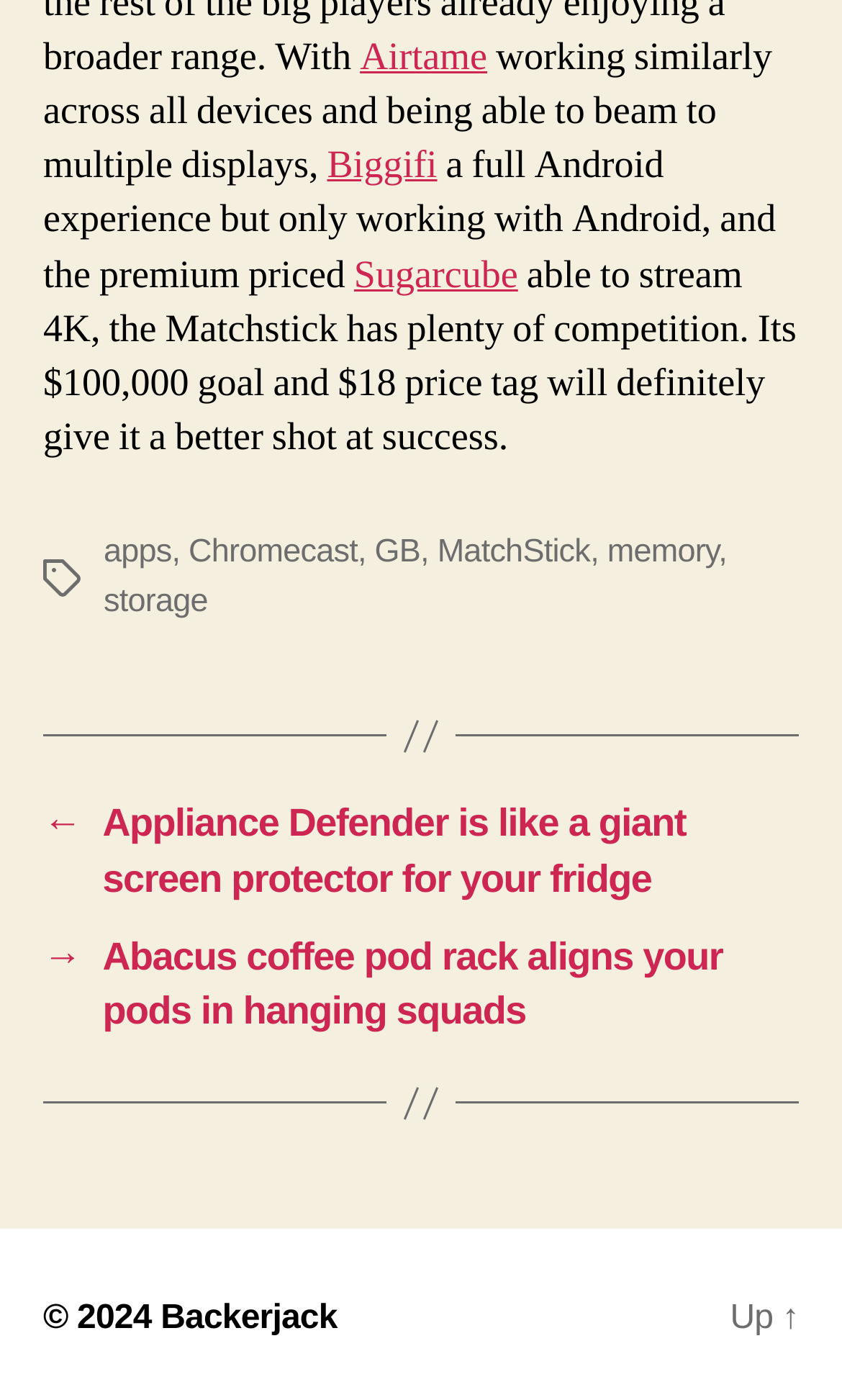How many links are in the tags section?
Using the image, provide a detailed and thorough answer to the question.

I counted the number of links in the tags section, which starts with the 'Tags' static text element. There are 5 links: 'apps', 'Chromecast', 'GB', 'MatchStick', and 'memory'.